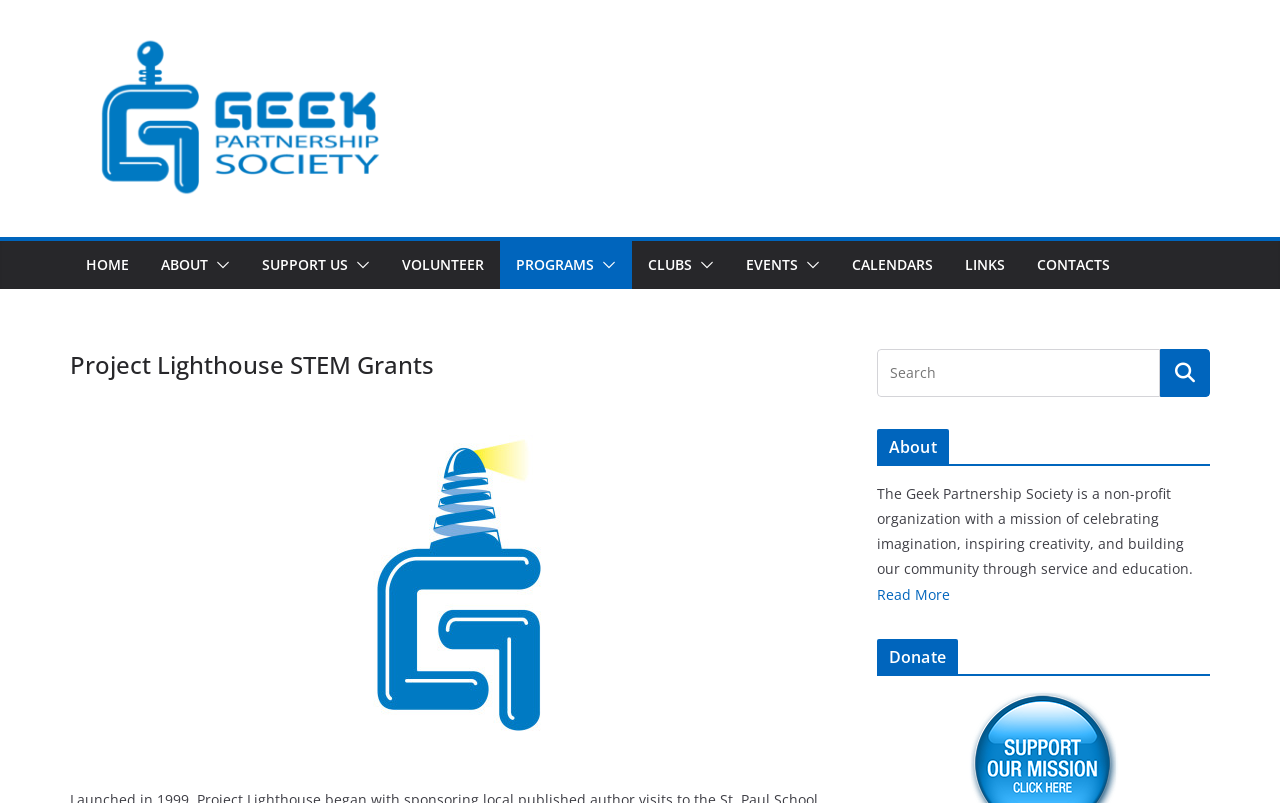Provide the bounding box coordinates of the section that needs to be clicked to accomplish the following instruction: "Visit the ABOUT page."

[0.126, 0.312, 0.162, 0.347]